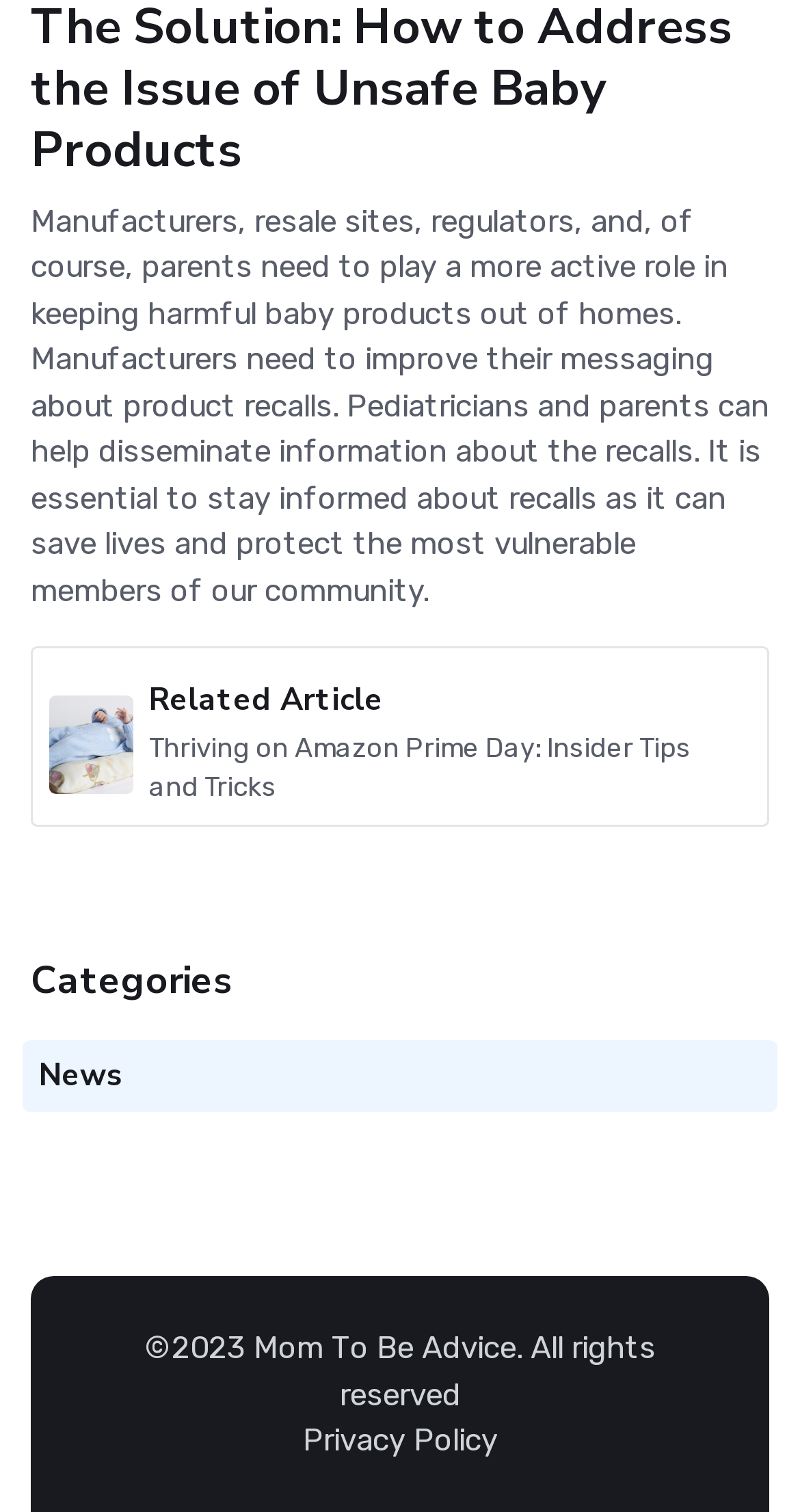Find and provide the bounding box coordinates for the UI element described here: "Mom To Be Advice". The coordinates should be given as four float numbers between 0 and 1: [left, top, right, bottom].

[0.317, 0.879, 0.645, 0.903]